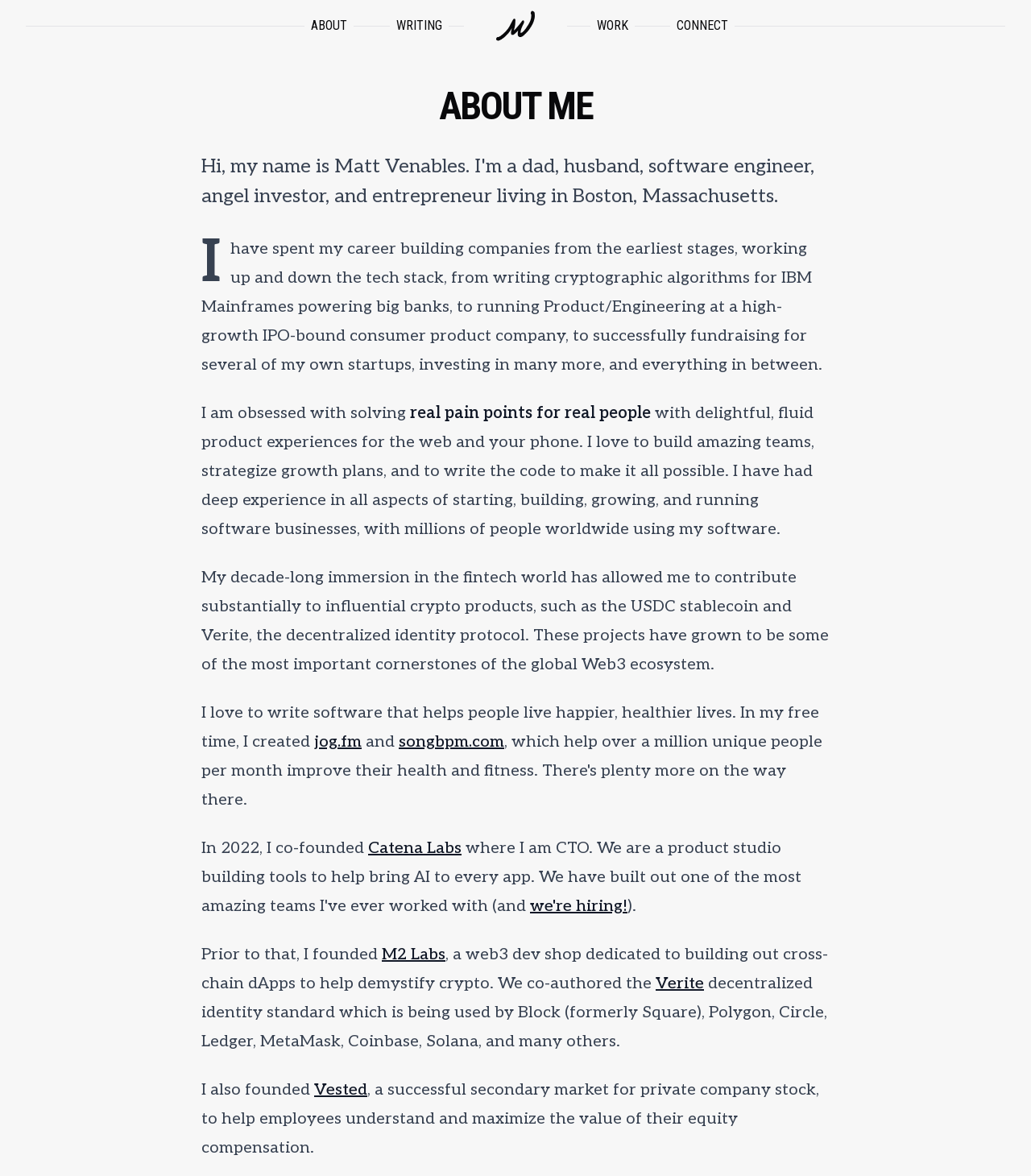Determine the bounding box coordinates of the clickable region to execute the instruction: "Learn more about Catena Labs". The coordinates should be four float numbers between 0 and 1, denoted as [left, top, right, bottom].

[0.357, 0.713, 0.448, 0.73]